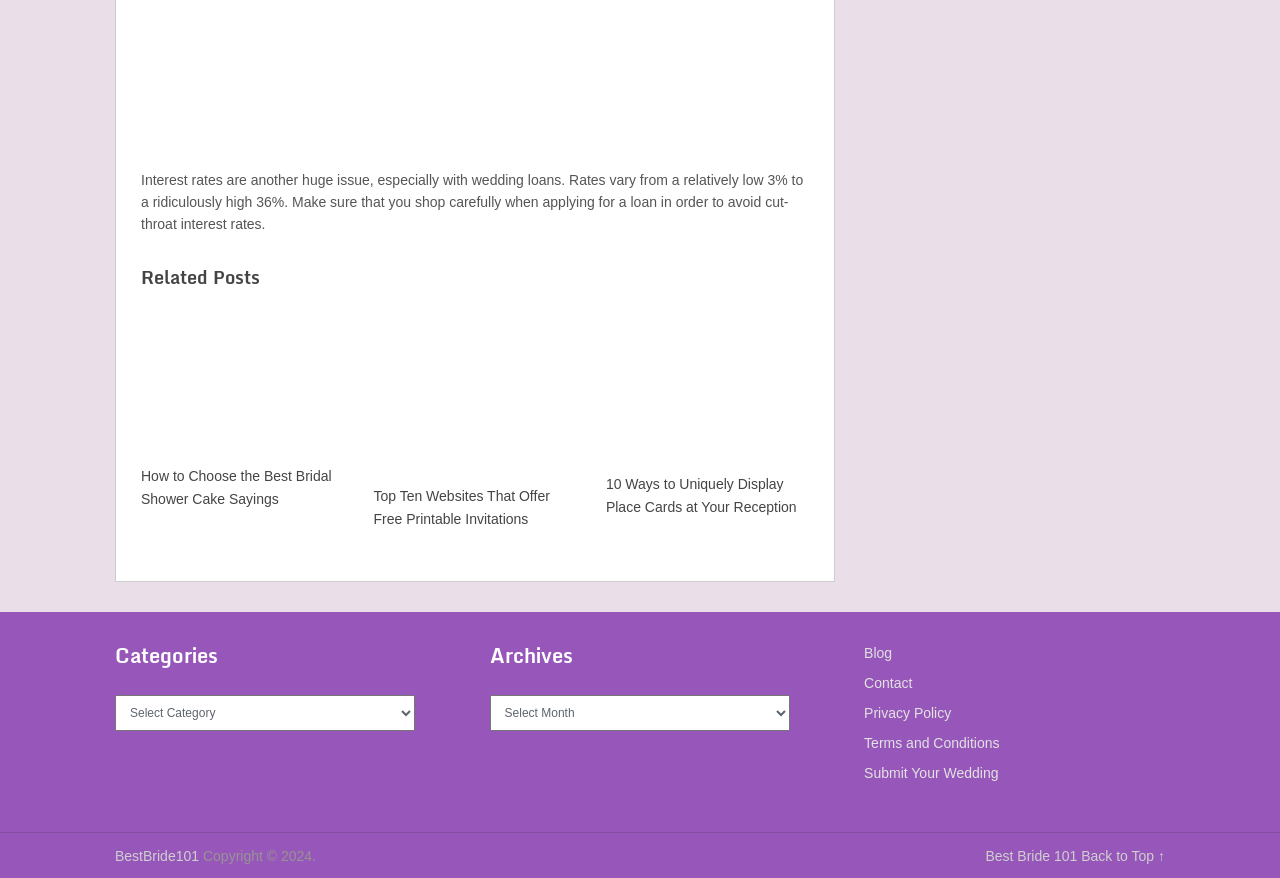Provide a brief response to the question below using a single word or phrase: 
What is the topic of the article?

Wedding loans